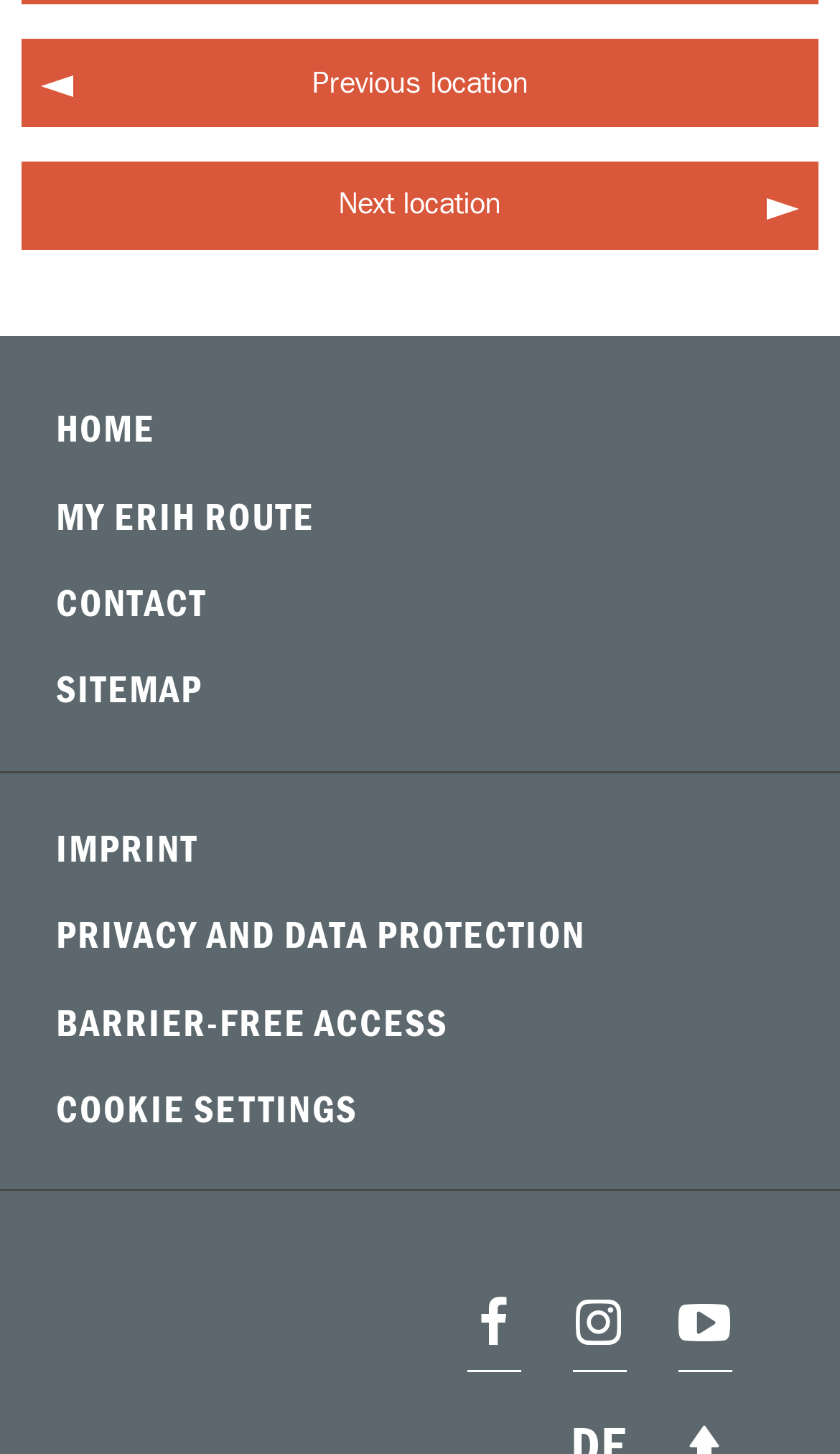Locate the bounding box coordinates of the item that should be clicked to fulfill the instruction: "contact us".

[0.026, 0.386, 0.974, 0.446]